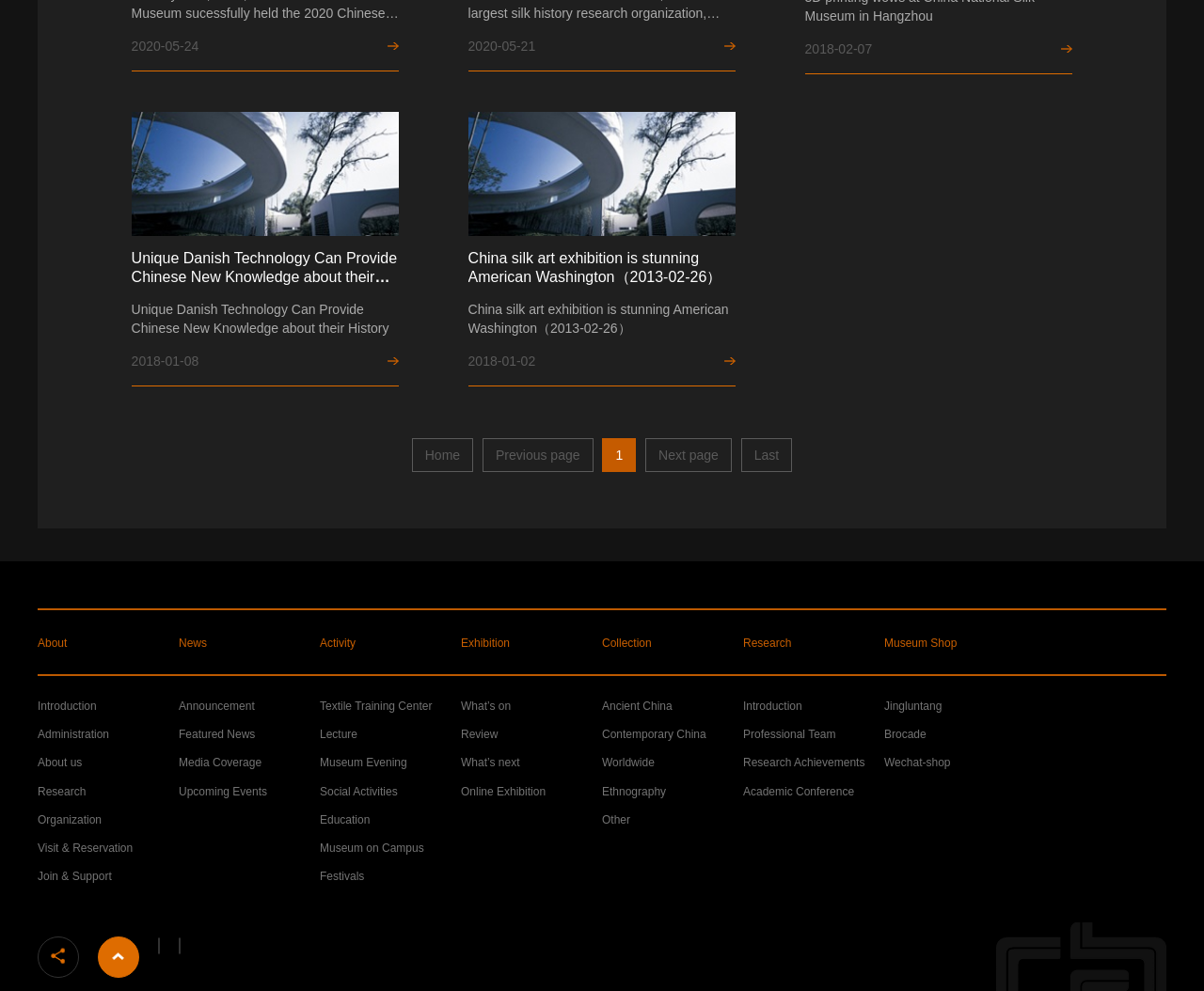Please give a concise answer to this question using a single word or phrase: 
What is the date of the first news article?

2020-05-24